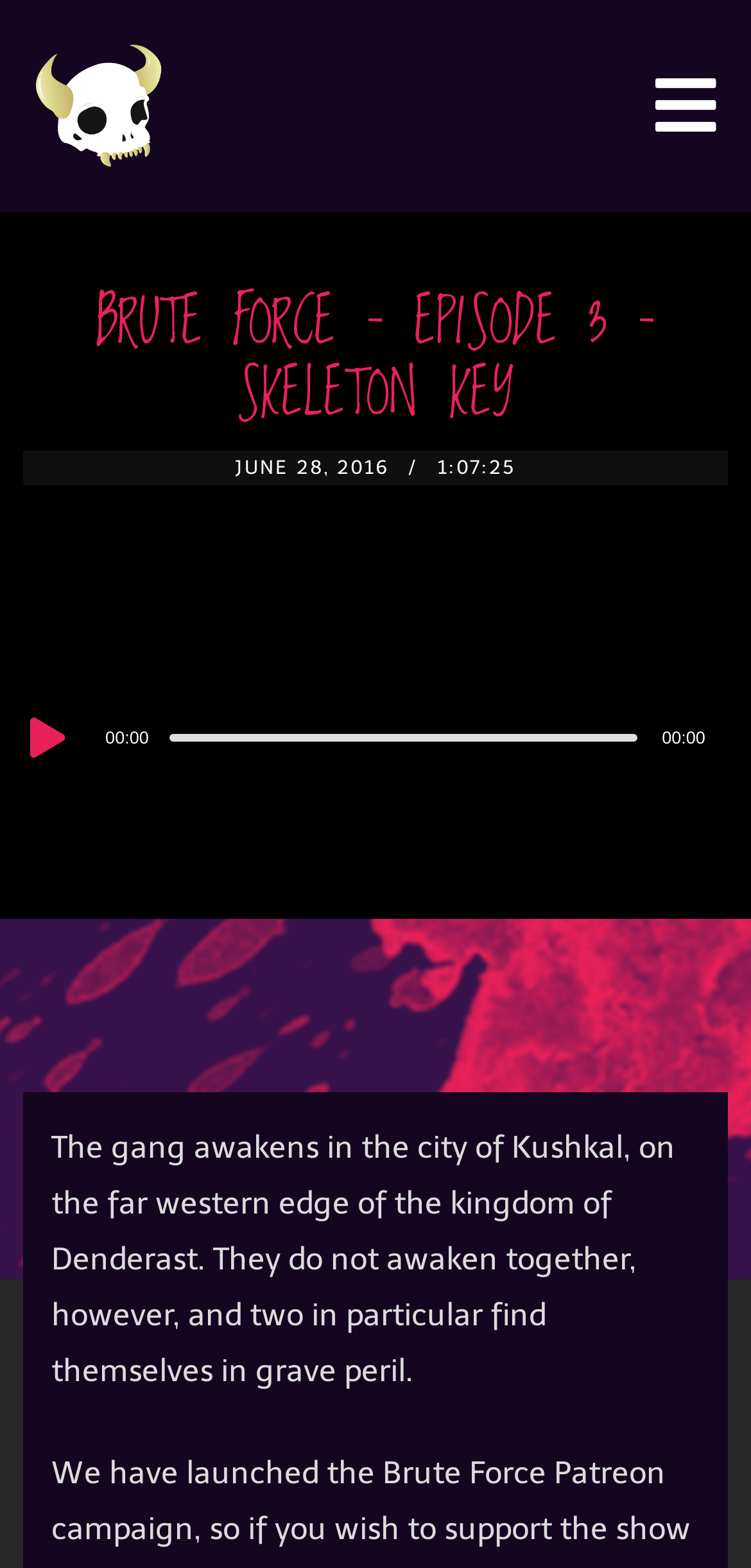Predict the bounding box of the UI element based on the description: "aria-label="Play" title="Play"". The coordinates should be four float numbers between 0 and 1, formatted as [left, top, right, bottom].

[0.025, 0.446, 0.092, 0.496]